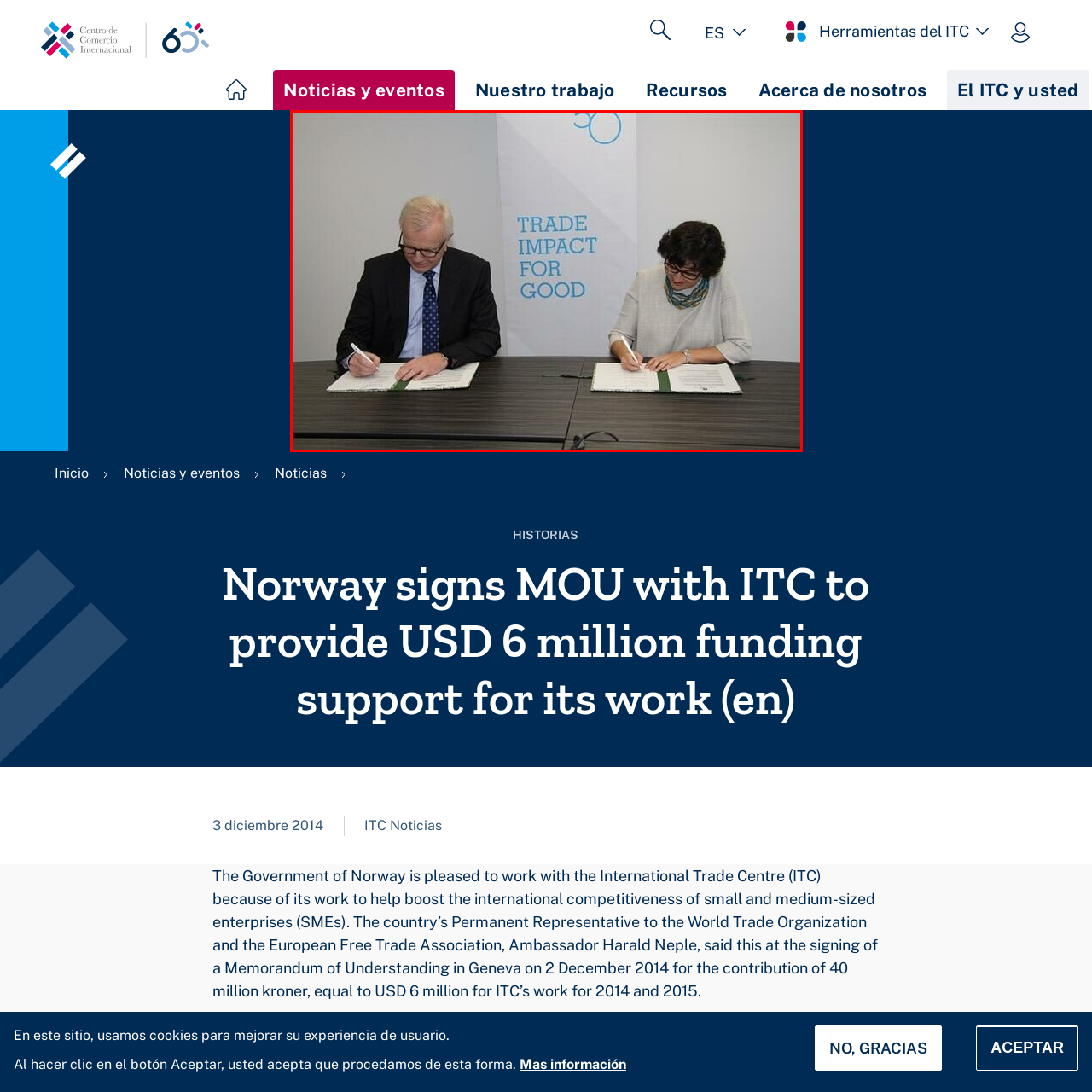Generate a detailed caption for the content inside the red bounding box.

In this significant moment, two representatives are seated at a conference table, engaged in signing a crucial Memorandum of Understanding (MOU). The man on the left, dressed in a formal suit with a patterned tie, is focused on finalizing the document. Beside him, a woman in a smart blouse adorned with a stylish scarf is also penning her signature, emphasizing the collaborative nature of this agreement. Behind them, a backdrop features the phrase "TRADE IMPACT FOR GOOD," highlighting the positive intentions behind their partnership. This event underlines the commitment to fostering international trade relations and support for small and medium-sized enterprises (SMEs), marking a milestone in their cooperative efforts.